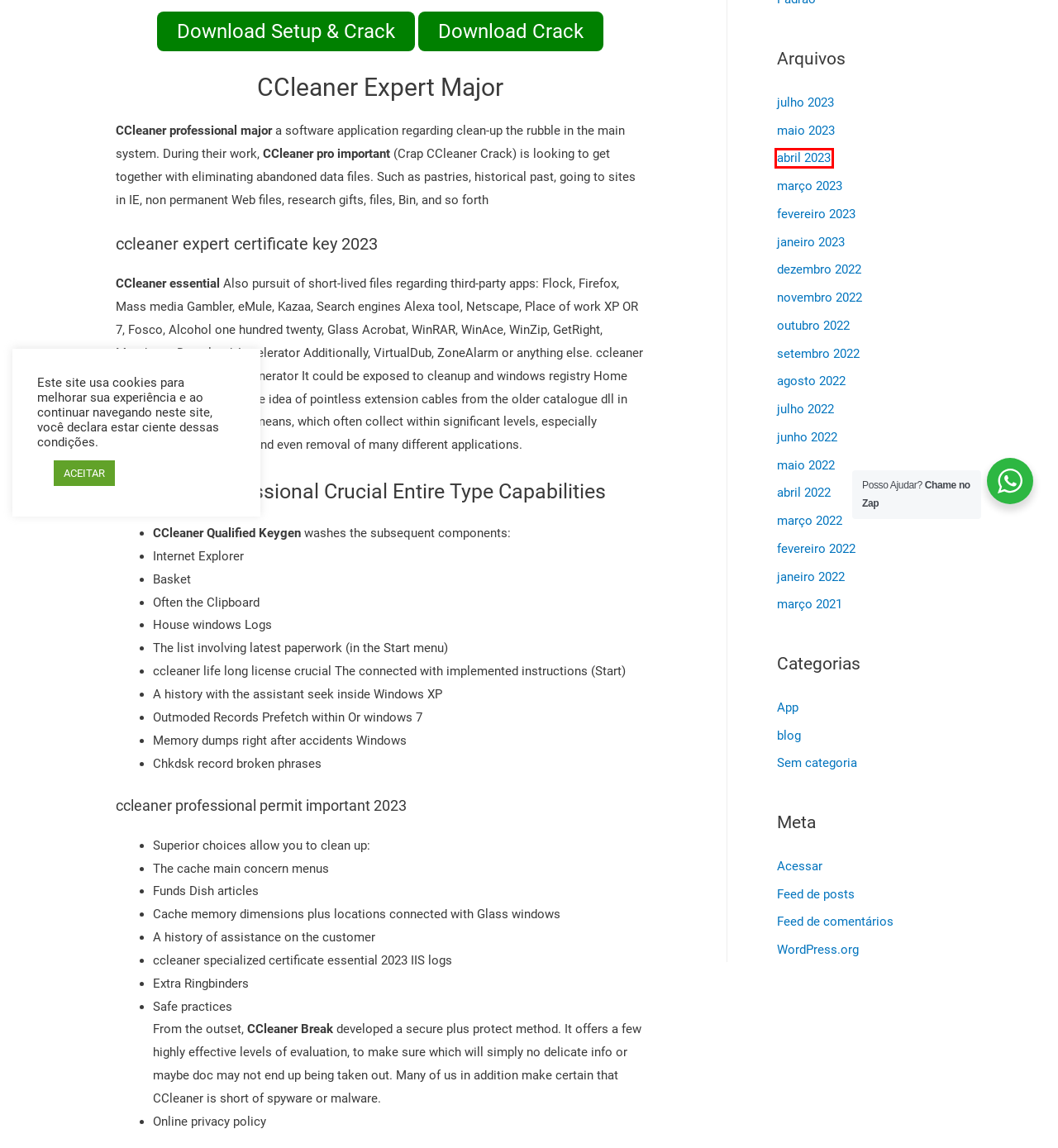You are looking at a screenshot of a webpage with a red bounding box around an element. Determine the best matching webpage description for the new webpage resulting from clicking the element in the red bounding box. Here are the descriptions:
A. outubro 2022 - Natal Fibra
B. março 2021 - Natal Fibra
C. janeiro 2022 - Natal Fibra
D. setembro 2022 - Natal Fibra
E. junho 2022 - Natal Fibra
F. Ferramenta de blog, plataforma de publicação e CMS | WordPress.org Brasil
G. Natal Fibra
H. abril 2023 - Natal Fibra

H